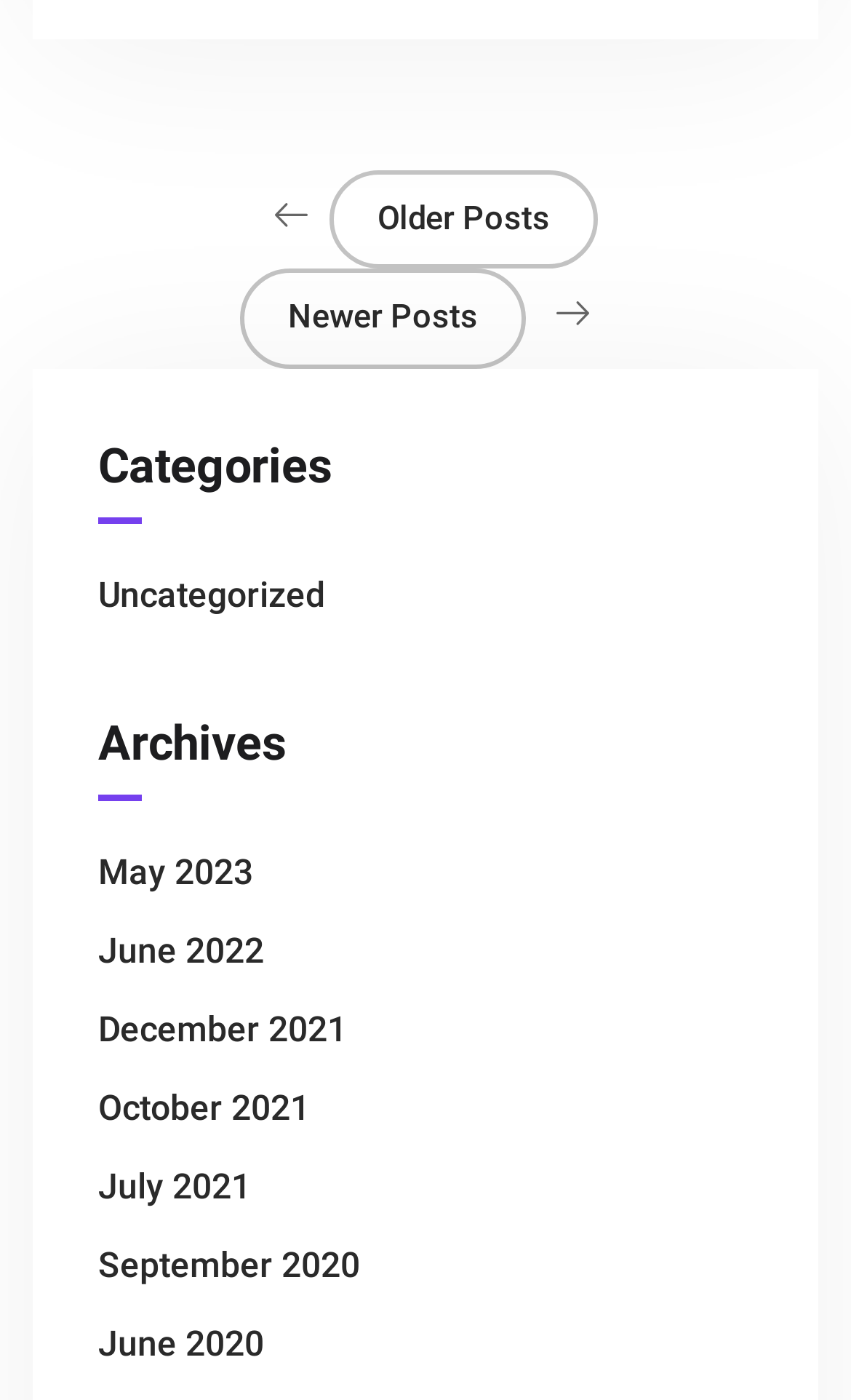Respond to the question below with a single word or phrase:
What is the function of the 'Newer Posts' link?

To navigate to newer posts